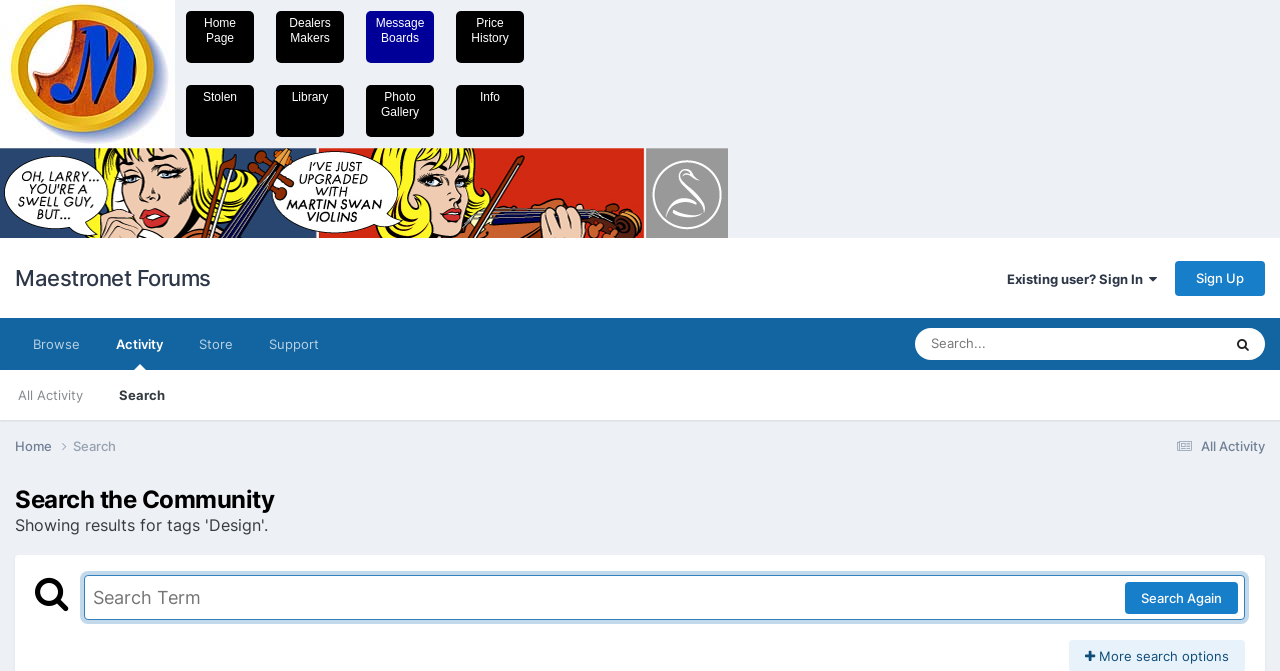Respond with a single word or phrase to the following question:
What can users do if they are not signed in?

Sign Up or Sign In